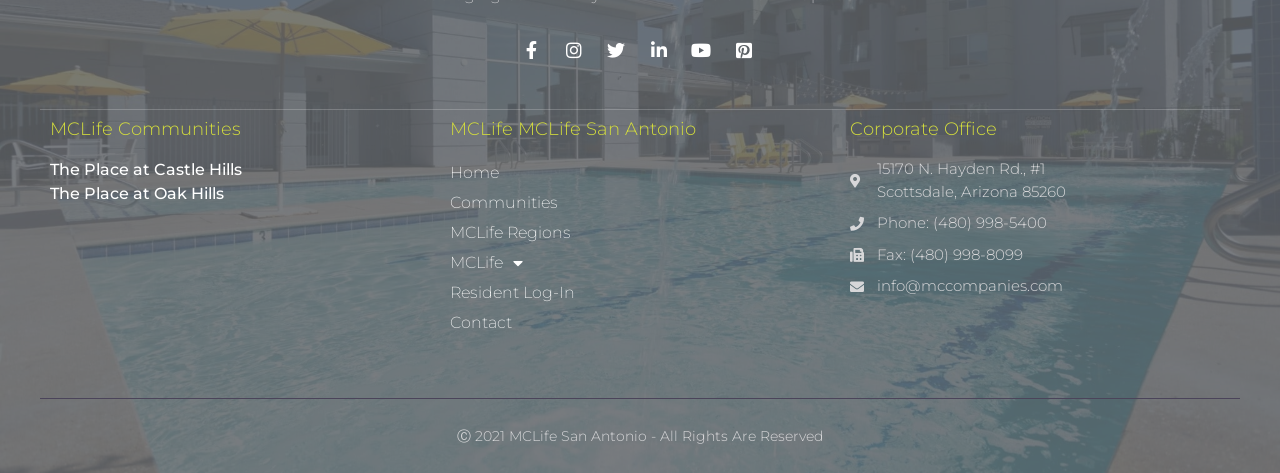Please reply with a single word or brief phrase to the question: 
What is the name of the community at Castle Hills?

The Place at Castle Hills